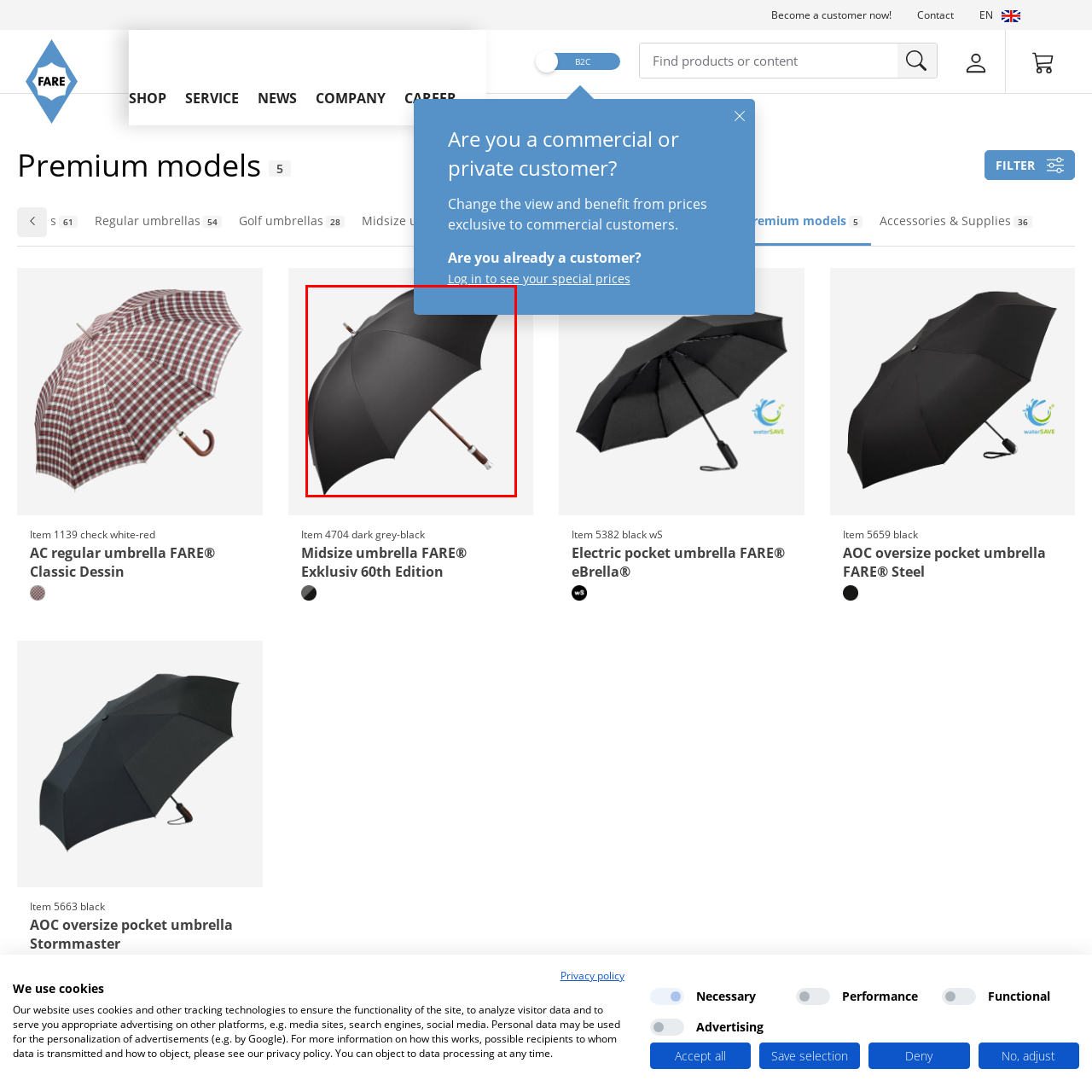Is the umbrella suitable for rainy days? View the image inside the red bounding box and respond with a concise one-word or short-phrase answer.

Yes